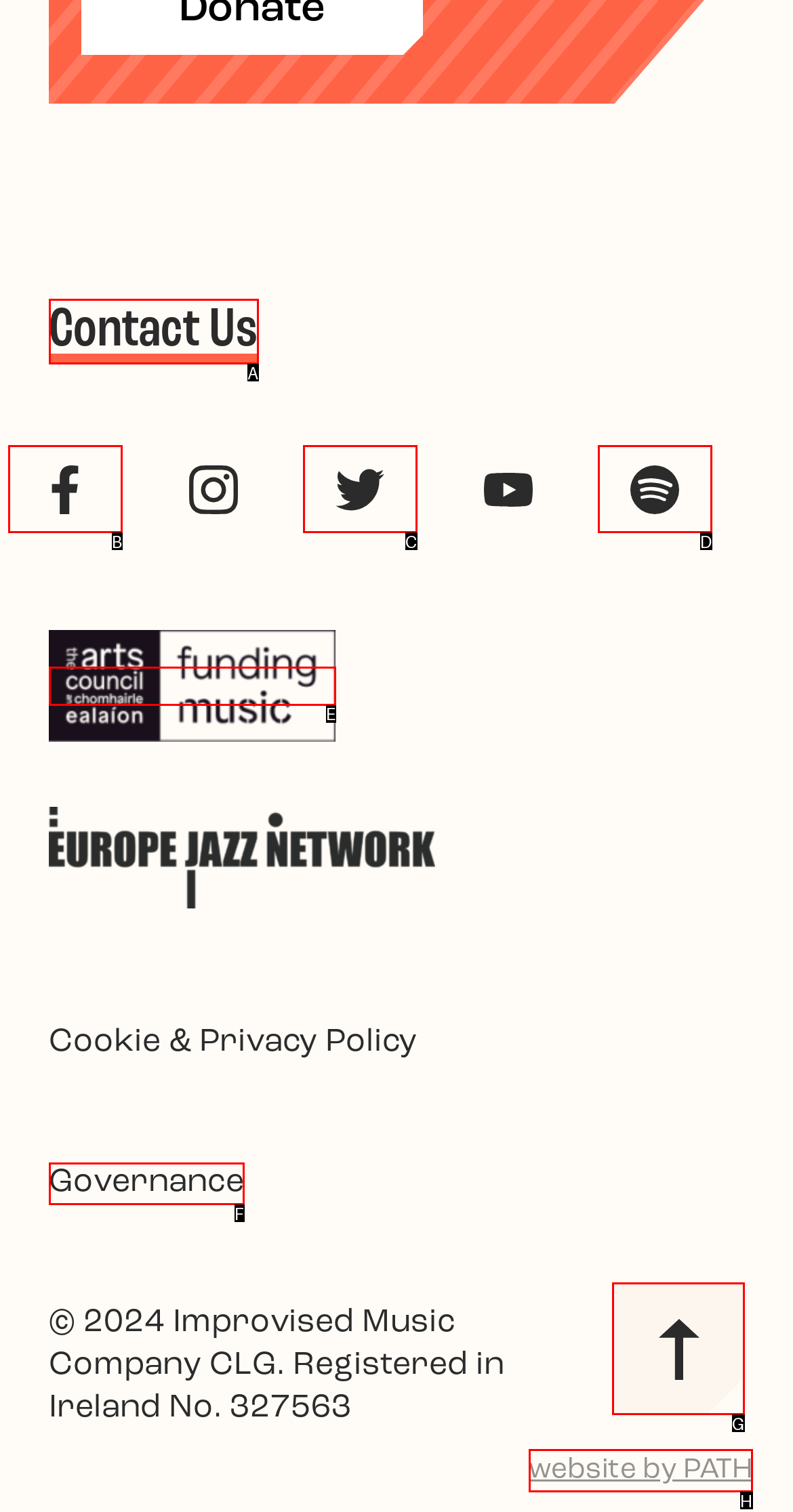Choose the correct UI element to click for this task: Go to Governance Answer using the letter from the given choices.

F